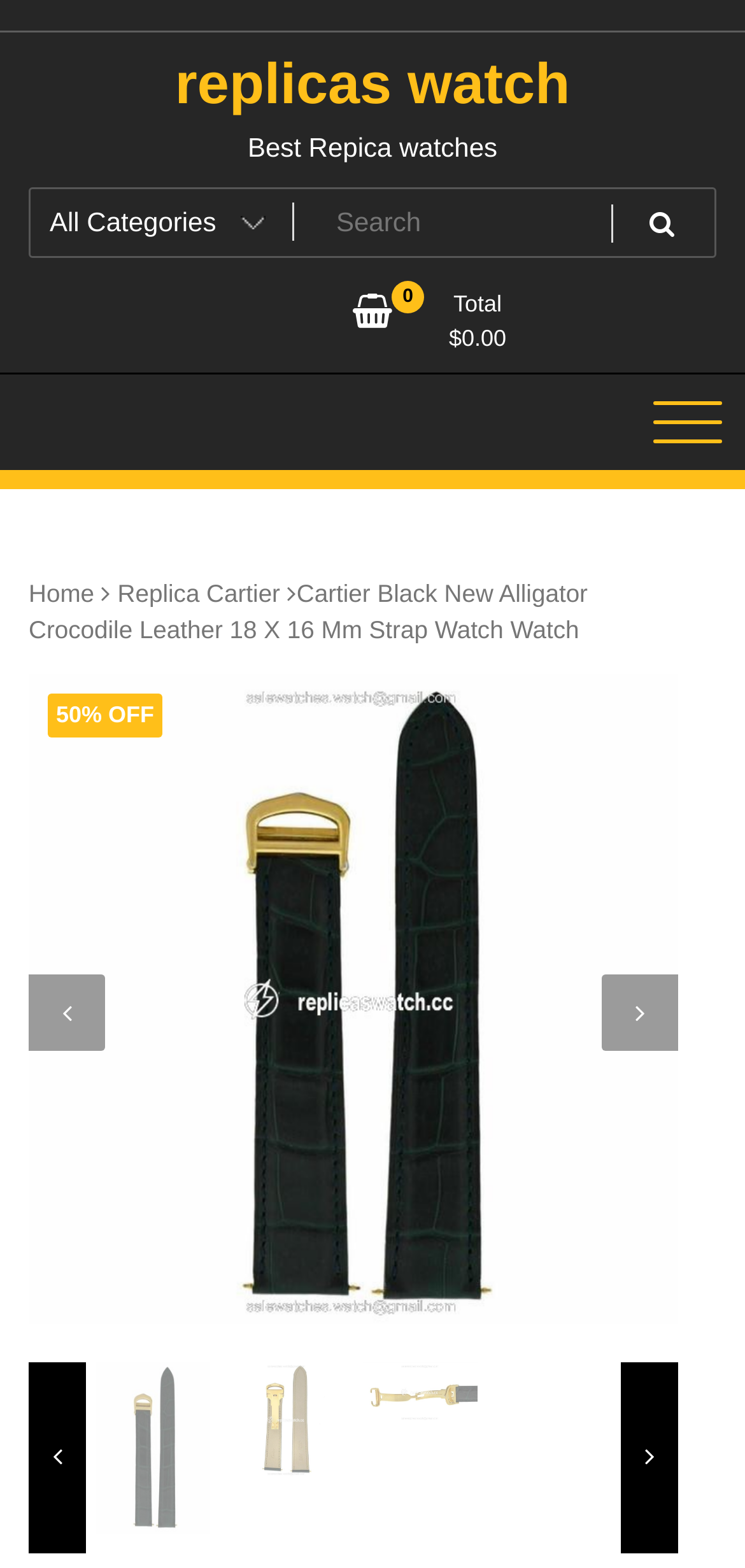Please mark the bounding box coordinates of the area that should be clicked to carry out the instruction: "View Cartier Black New Alligator Crocodile Leather 18 X 16 Mm Strap Watch details".

[0.038, 0.43, 0.91, 0.844]